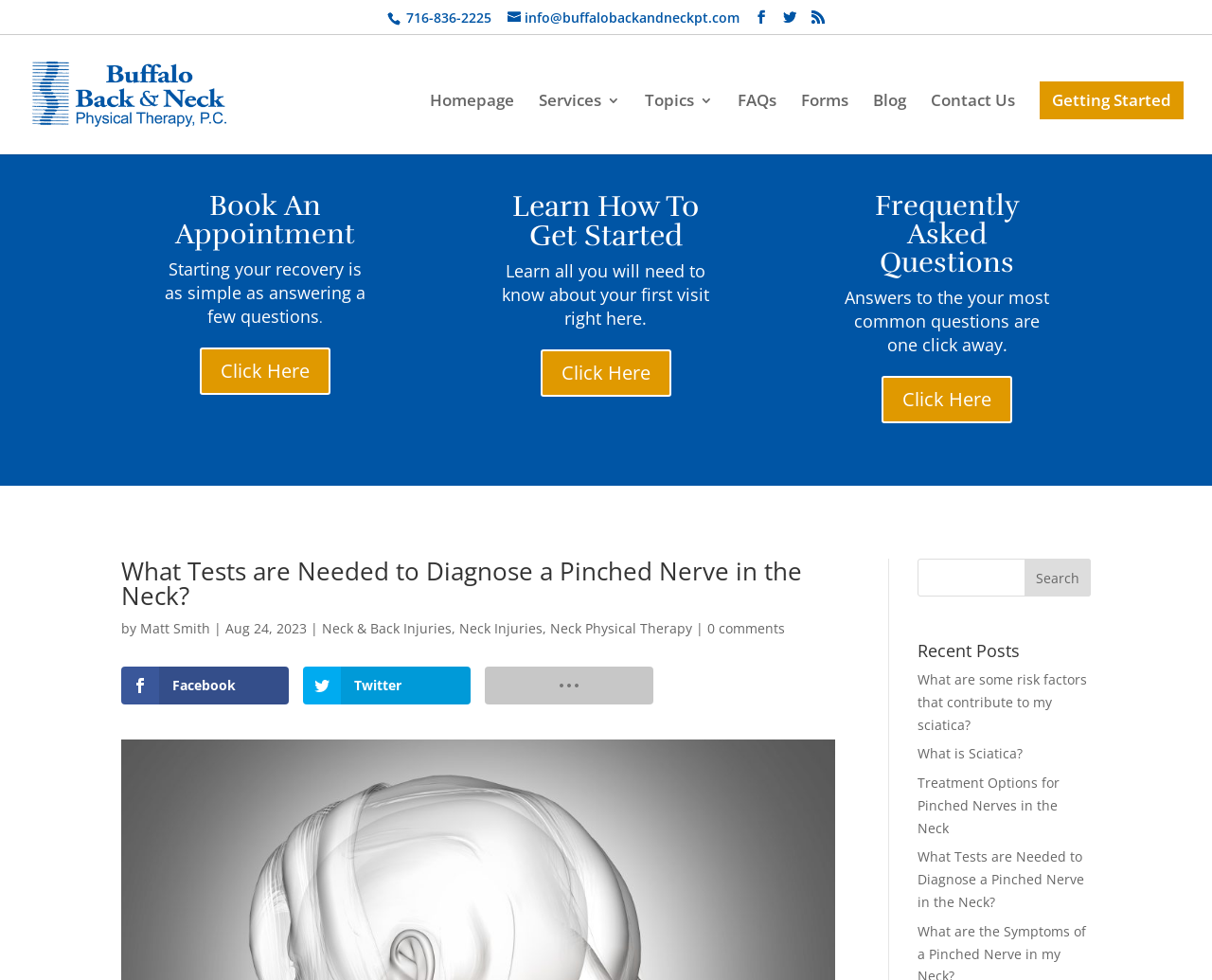Answer in one word or a short phrase: 
What is the title of the article on the webpage?

What Tests are Needed to Diagnose a Pinched Nerve in the Neck?